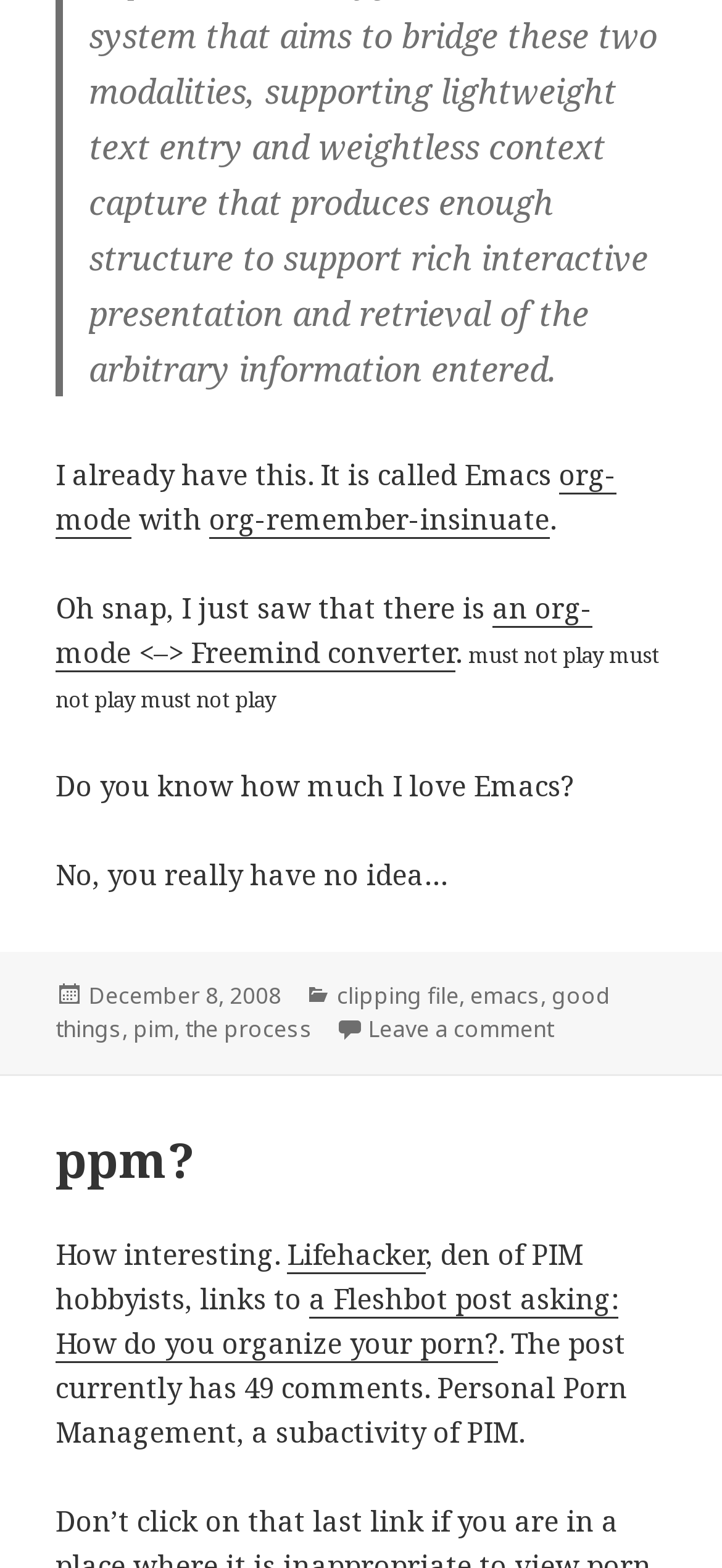Please find the bounding box coordinates for the clickable element needed to perform this instruction: "Click on the link to org-mode".

[0.077, 0.29, 0.854, 0.343]